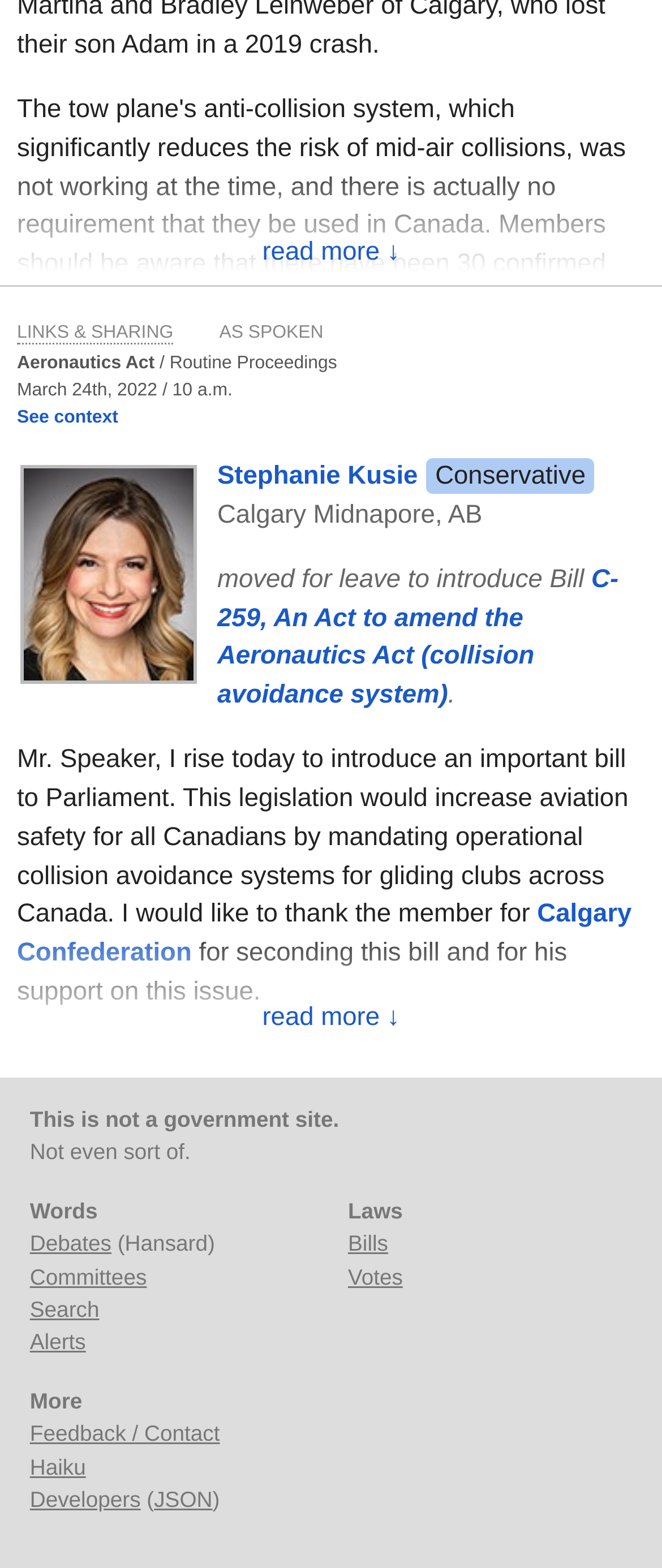Provide a brief response to the question below using one word or phrase:
What is the location of the parliamentary member who introduced the bill?

Calgary Midnapore, AB